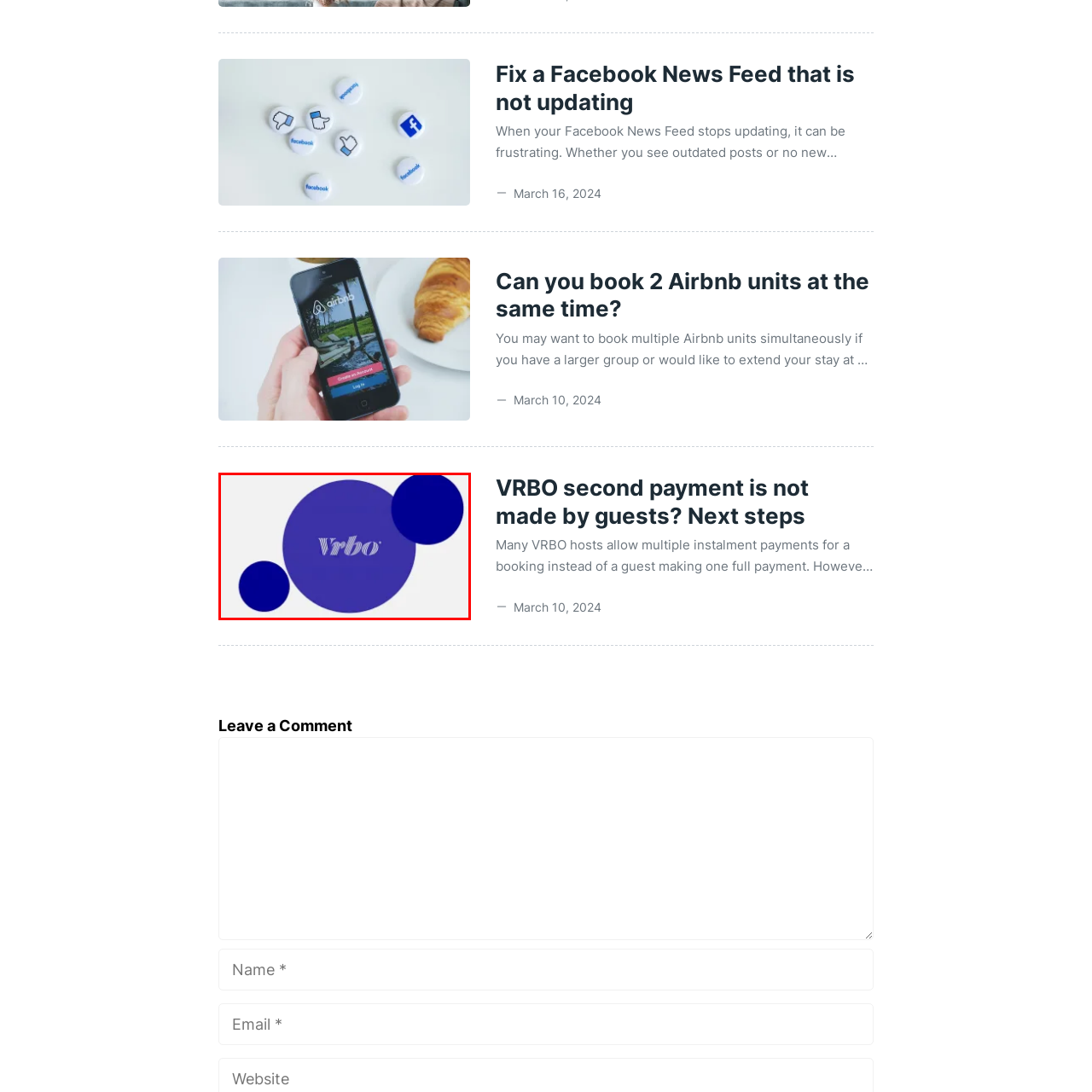What is the theme associated with the Vrbo logo?
Inspect the image area outlined by the red bounding box and deliver a detailed response to the question, based on the elements you observe.

The caption states that the logo is associated with the theme of vacation rentals, particularly relevant in the context of users dealing with payment issues, which suggests that the logo is related to vacation rentals.